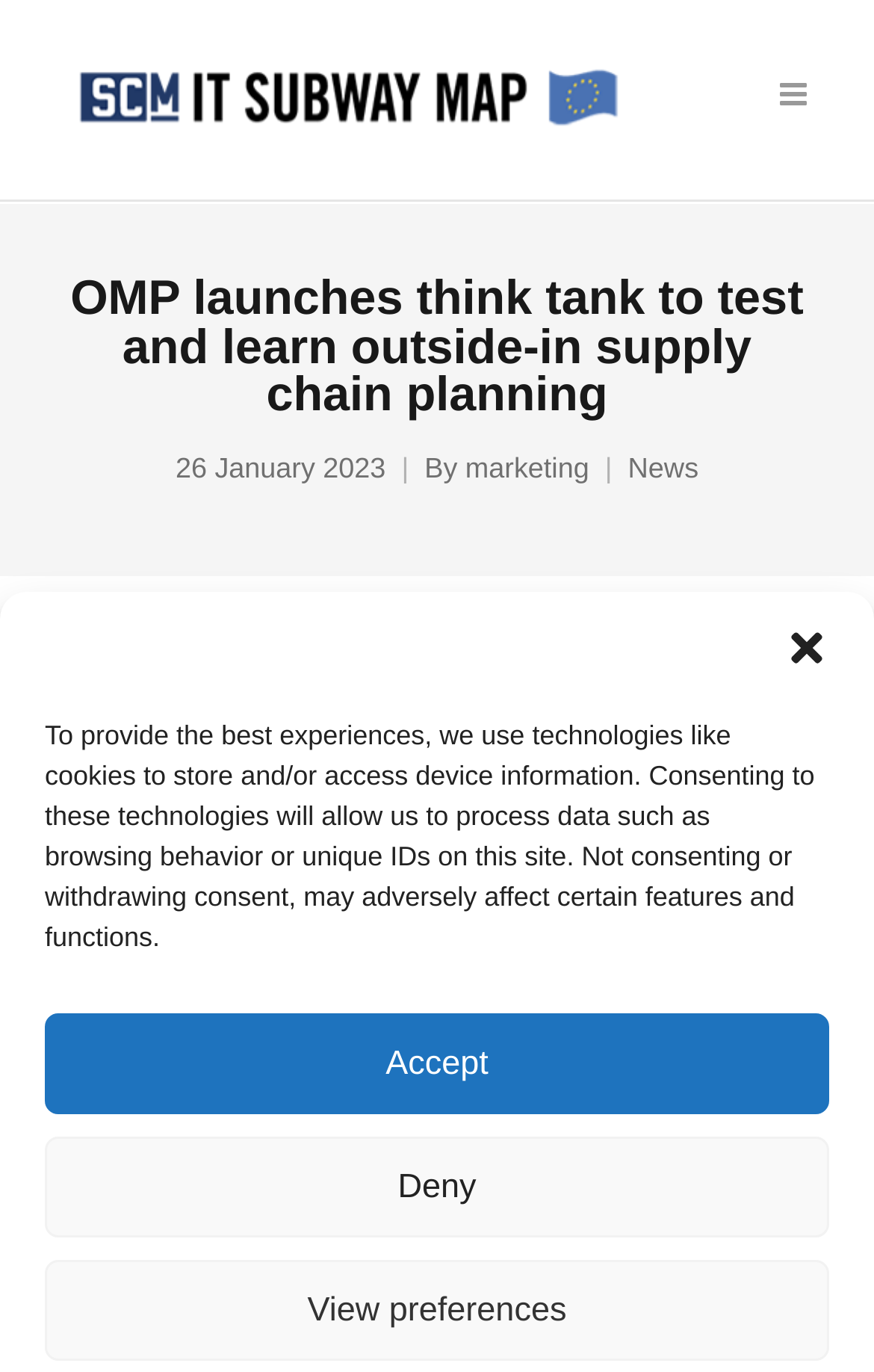What is the type of image displayed on the webpage?
Answer the question using a single word or phrase, according to the image.

IT Subway Map